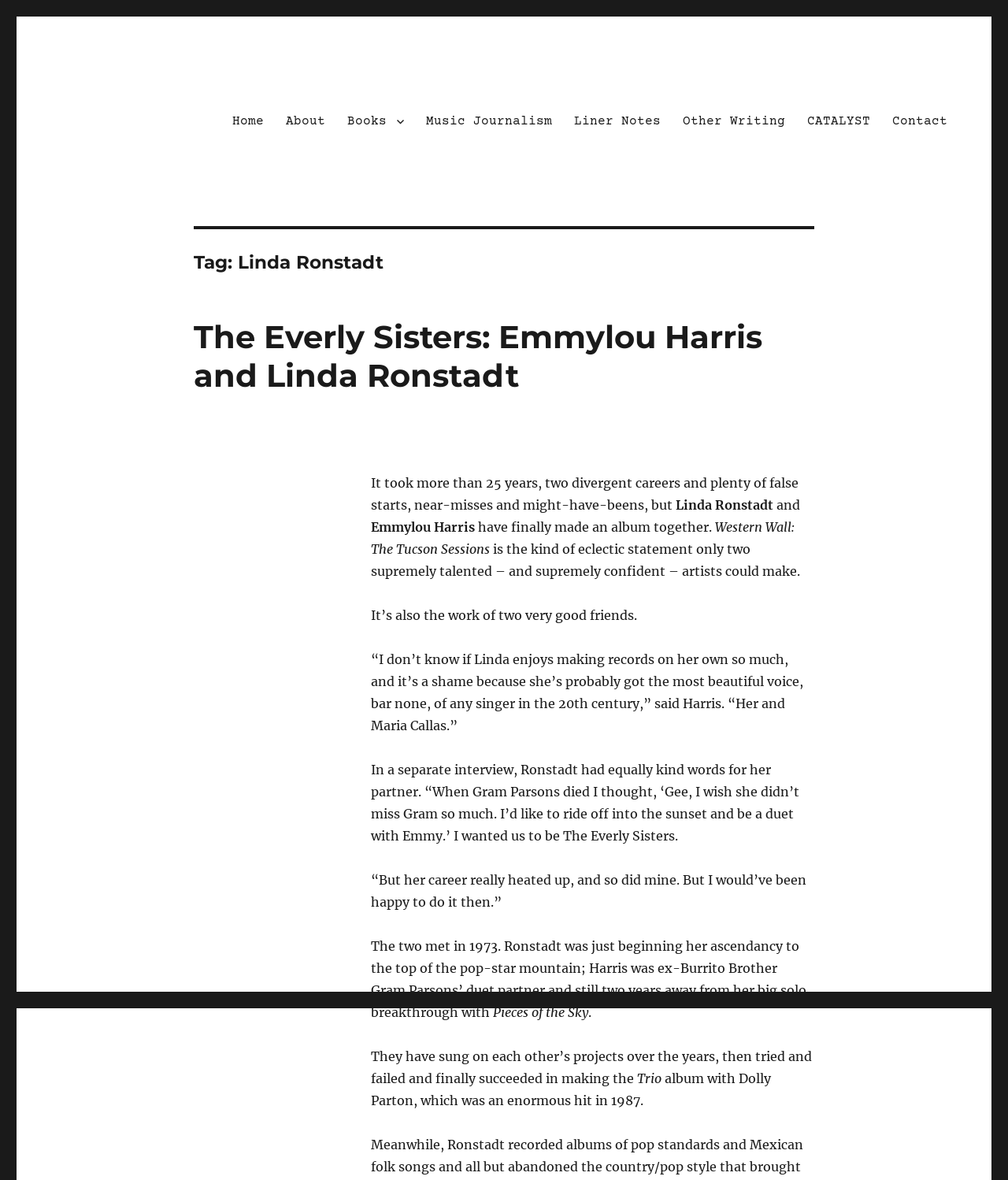Locate the coordinates of the bounding box for the clickable region that fulfills this instruction: "Click on the 'The Everly Sisters: Emmylou Harris and Linda Ronstadt' article link".

[0.192, 0.269, 0.756, 0.334]